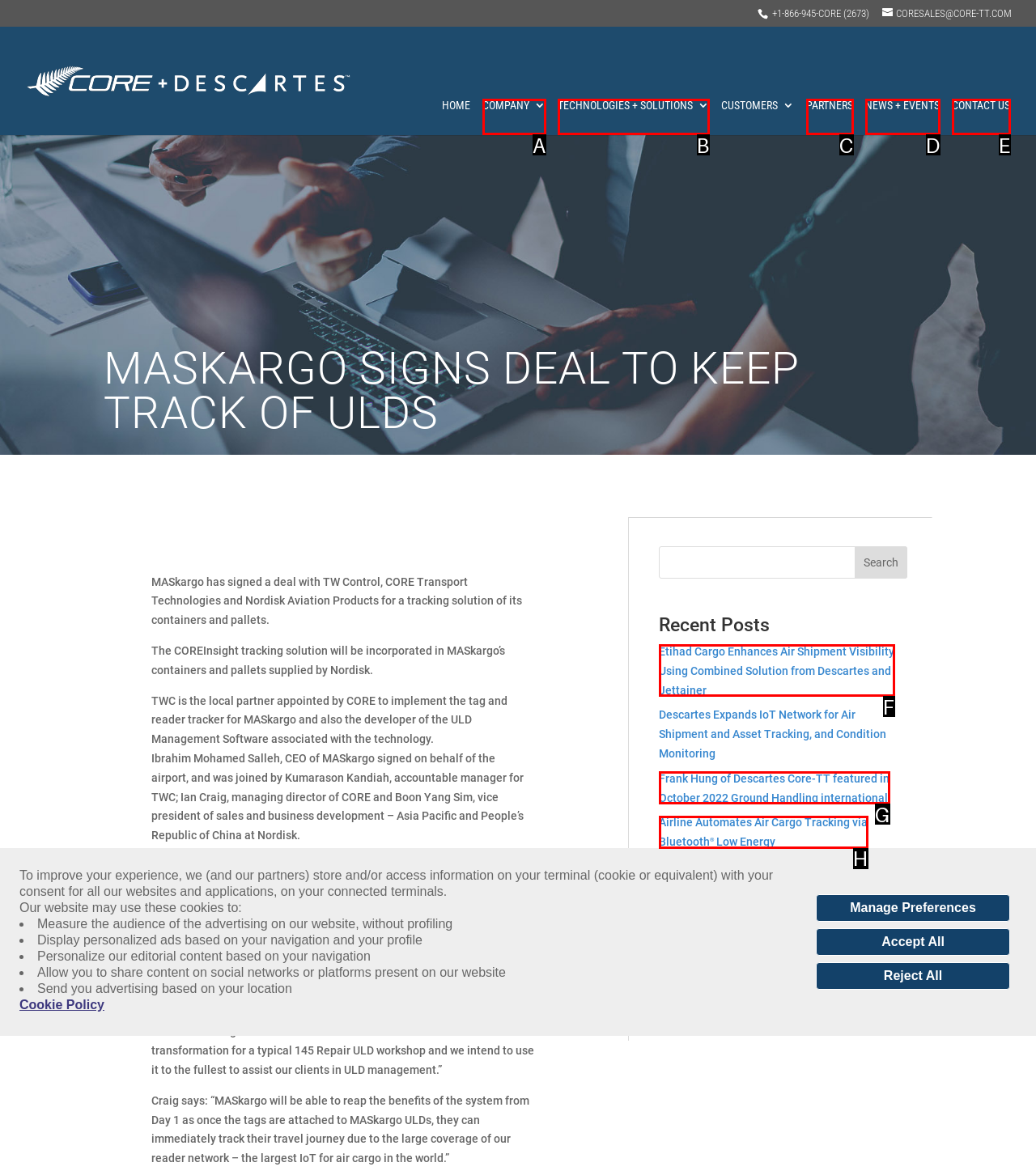Identify the letter of the UI element that corresponds to: Technologies + Solutions
Respond with the letter of the option directly.

B